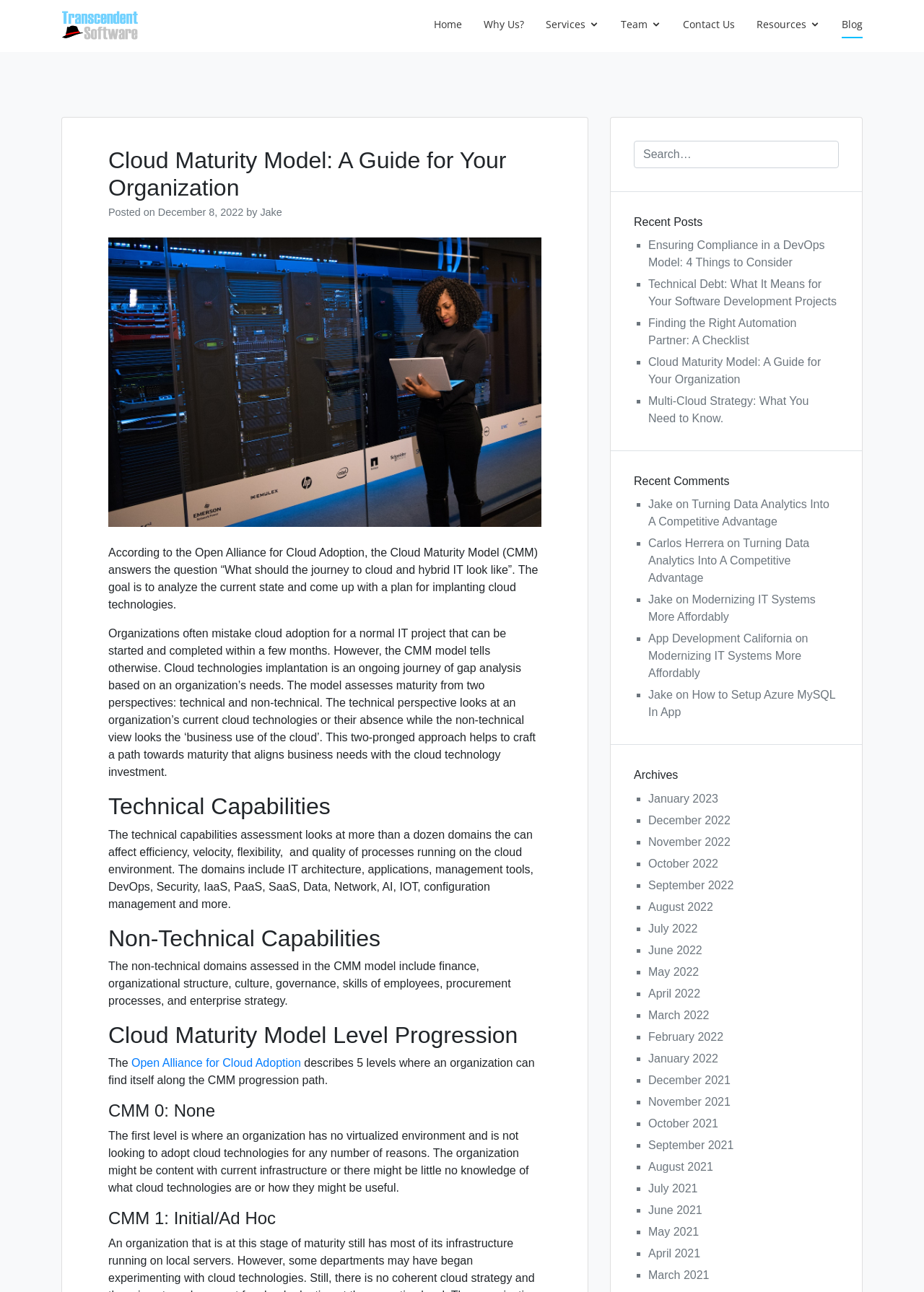How many domains are assessed in the technical capabilities of the Cloud Maturity Model?
Look at the screenshot and respond with one word or a short phrase.

More than a dozen